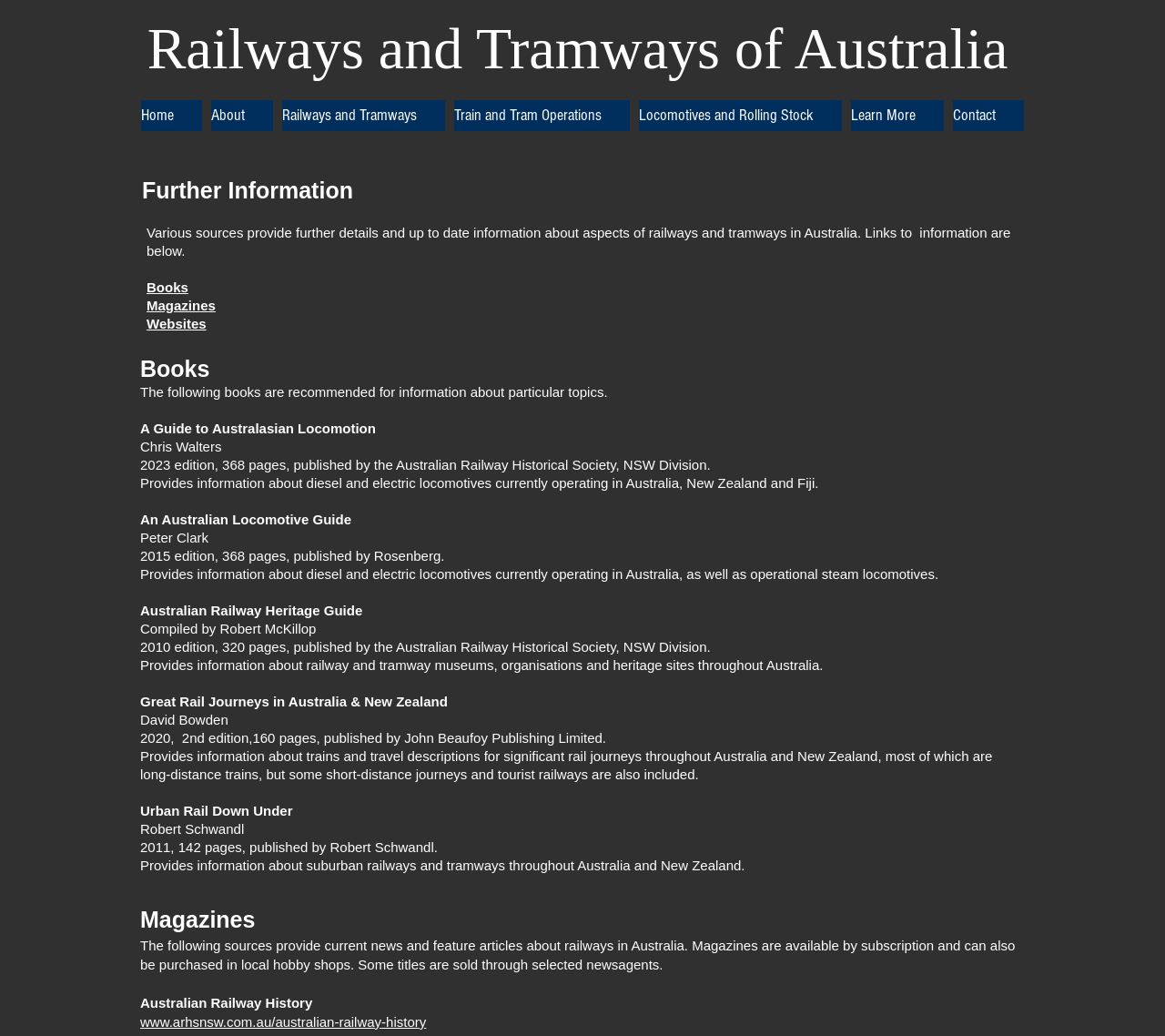Determine which piece of text is the heading of the webpage and provide it.

Railways and Tramways of Australia